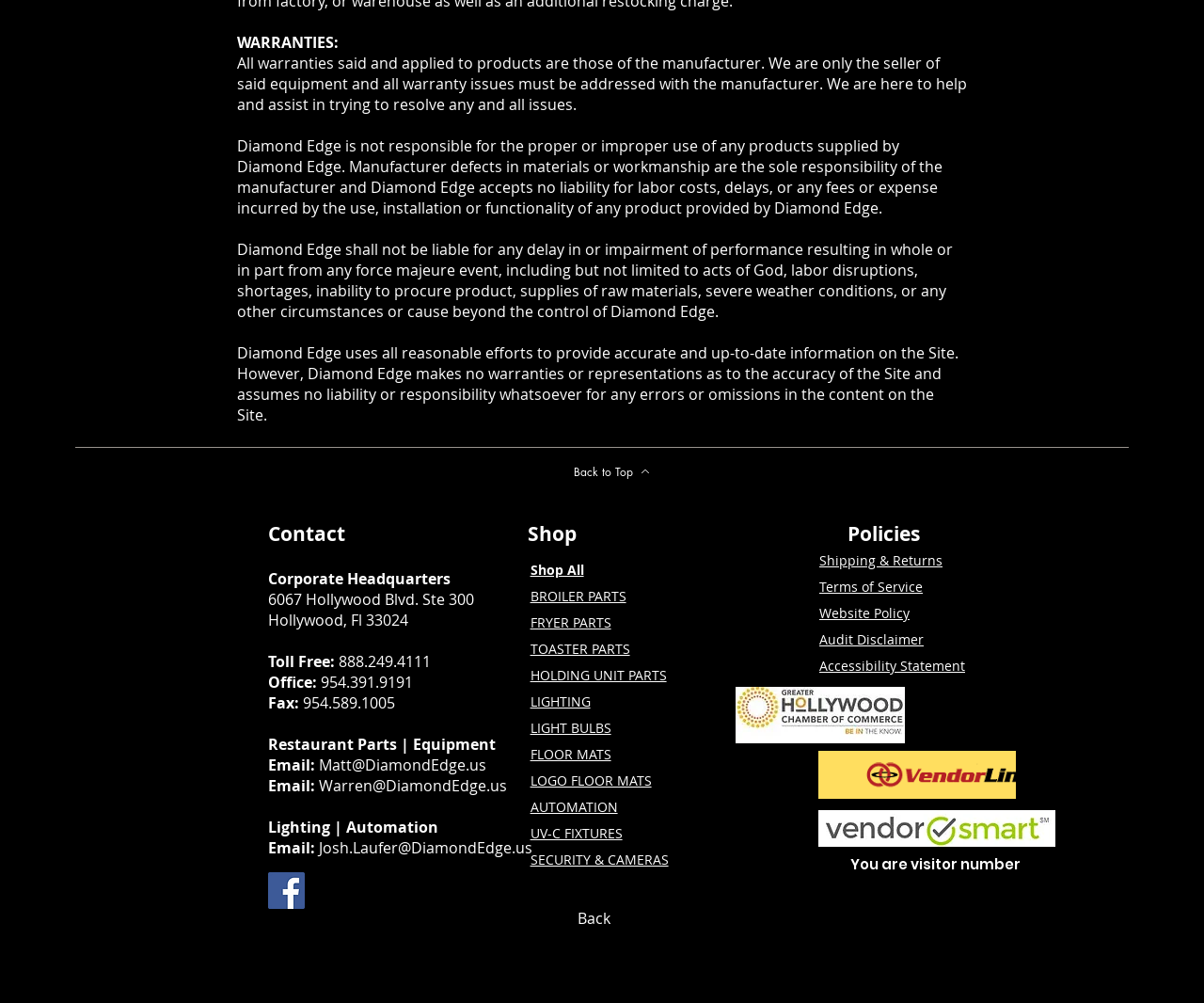Find the bounding box coordinates of the element you need to click on to perform this action: 'Go to Shop'. The coordinates should be represented by four float values between 0 and 1, in the format [left, top, right, bottom].

[0.438, 0.519, 0.479, 0.546]